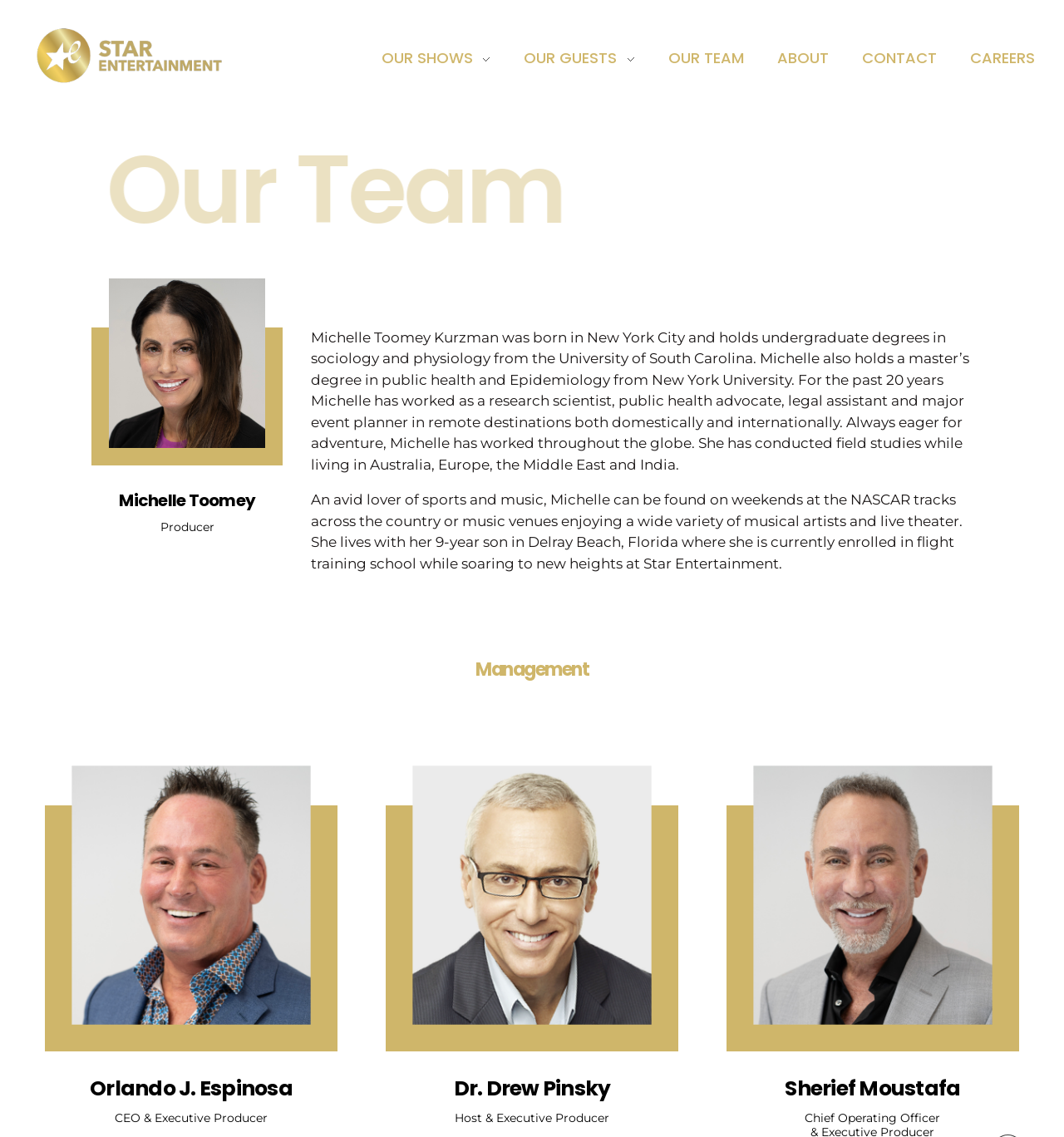Generate a thorough description of the webpage.

This webpage is about the team members of Star Entertainment, a TV production company. At the top left corner, there is a logo and a heading that reads "Star Entertainment". Below the heading, there is a brief description of the company as a TV production company.

The main navigation menu is located at the top center of the page, with links to "OUR SHOWS", "OUR GUESTS", "OUR TEAM", "ABOUT", "CONTACT", and "CAREERS".

The main content of the page is divided into sections, each featuring a team member. The first section is about Michelle Toomey, a producer, with her image on the left and a brief biography on the right. The biography describes her background, work experience, and personal interests.

Below Michelle's section, there is a heading that reads "Management", followed by sections about three team members: Orlando J. Espinosa, Dr. Drew Pinsky, and Sherief Moustafa. Each section features an image of the team member, their name, and their title. There are also links to each team member's profile.

Overall, the webpage has a clean and organized layout, with clear headings and concise text that provides information about the team members of Star Entertainment.